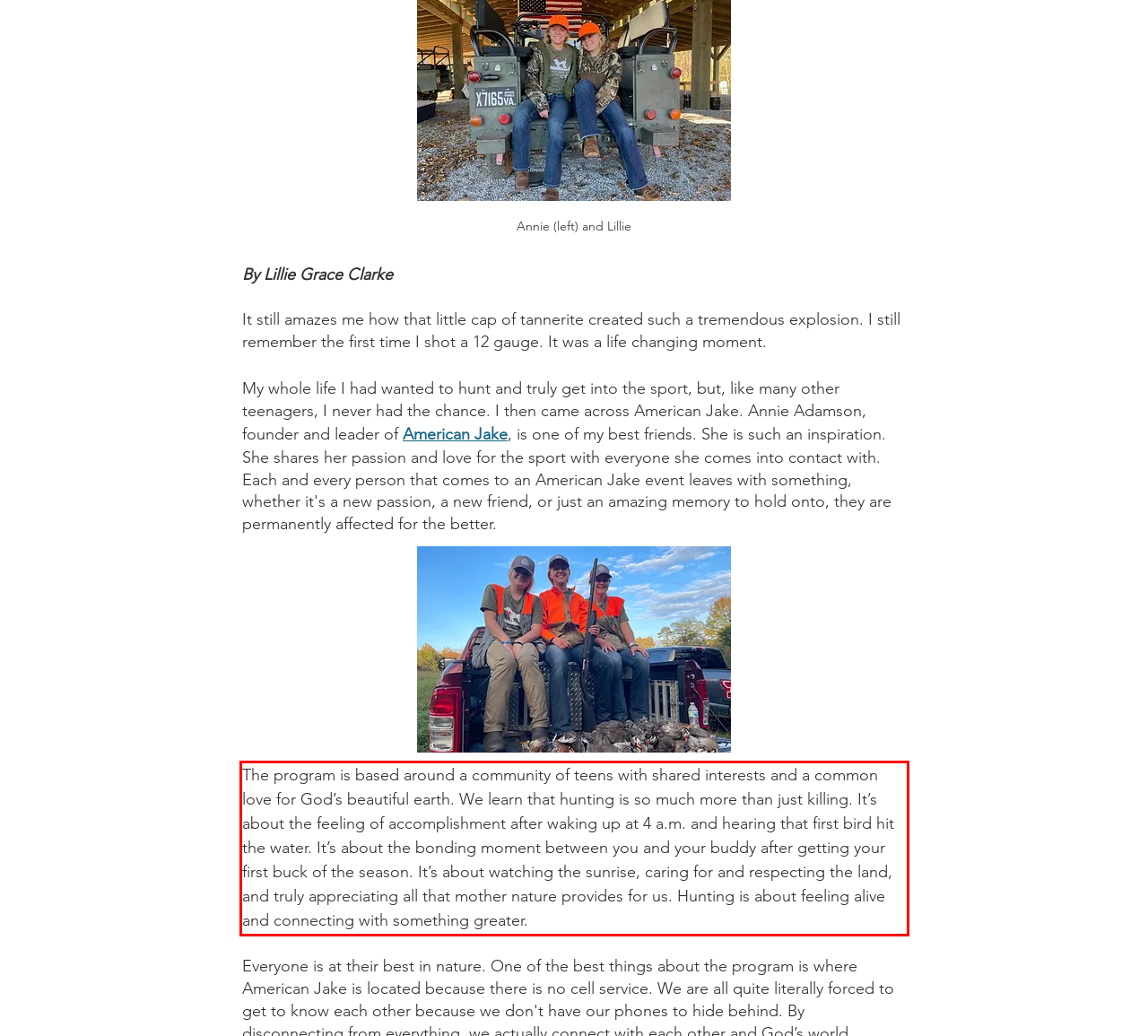Please examine the webpage screenshot and extract the text within the red bounding box using OCR.

The program is based around a community of teens with shared interests and a common love for God’s beautiful earth. We learn that hunting is so much more than just killing. It’s about the feeling of accomplishment after waking up at 4 a.m. and hearing that first bird hit the water. It’s about the bonding moment between you and your buddy after getting your first buck of the season. It’s about watching the sunrise, caring for and respecting the land, and truly appreciating all that mother nature provides for us. Hunting is about feeling alive and connecting with something greater.